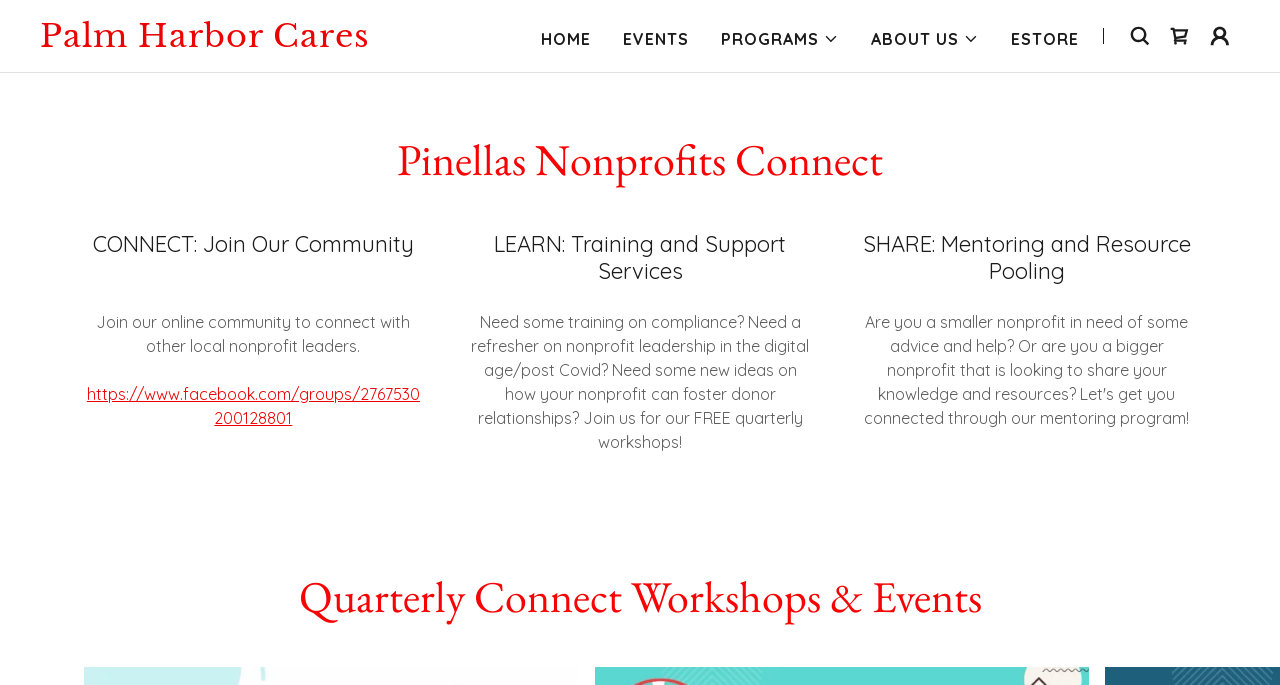Please determine the bounding box coordinates of the element's region to click for the following instruction: "Fill in the name field".

None